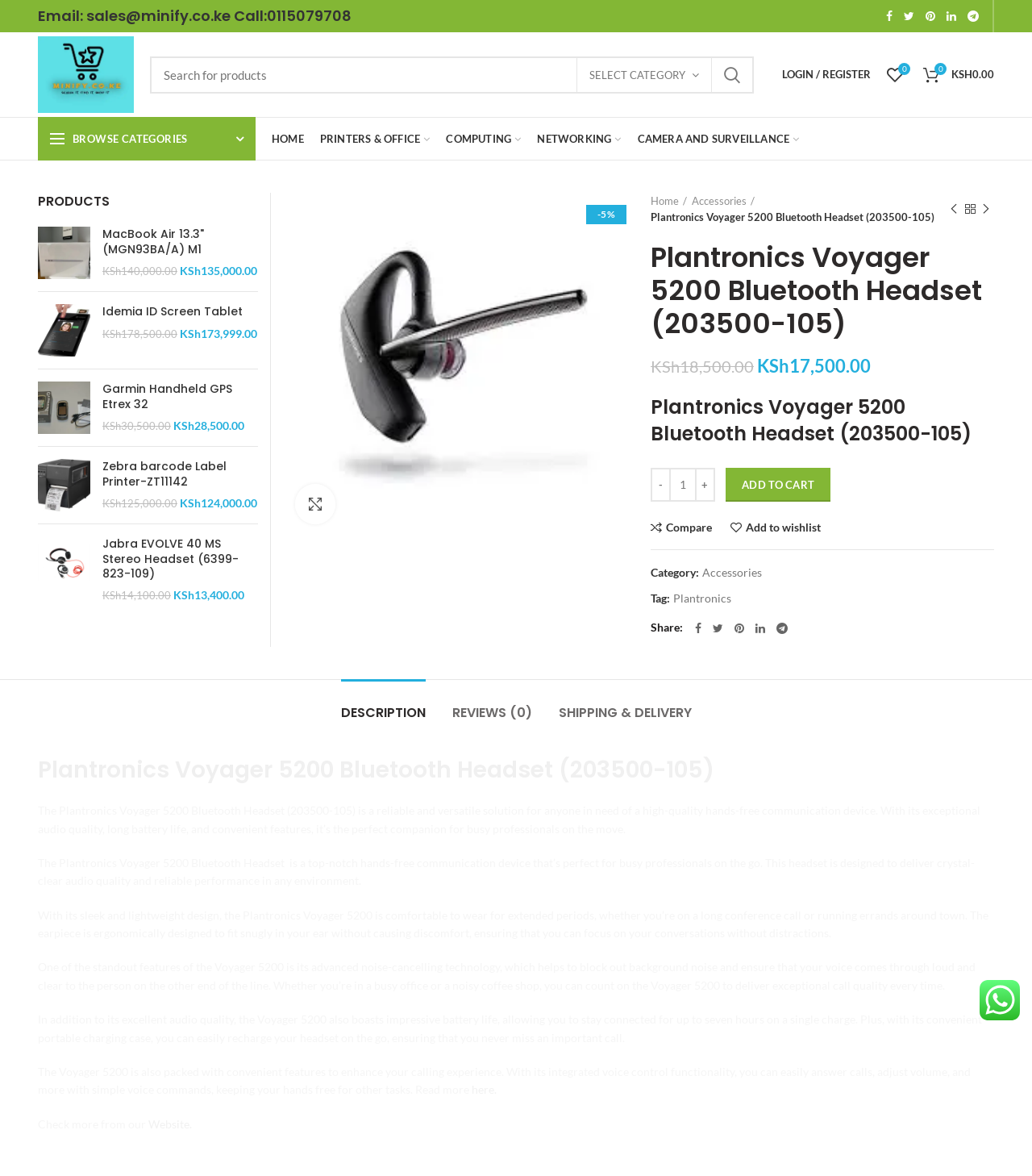What is the category of the product?
Look at the image and respond with a one-word or short-phrase answer.

Accessories